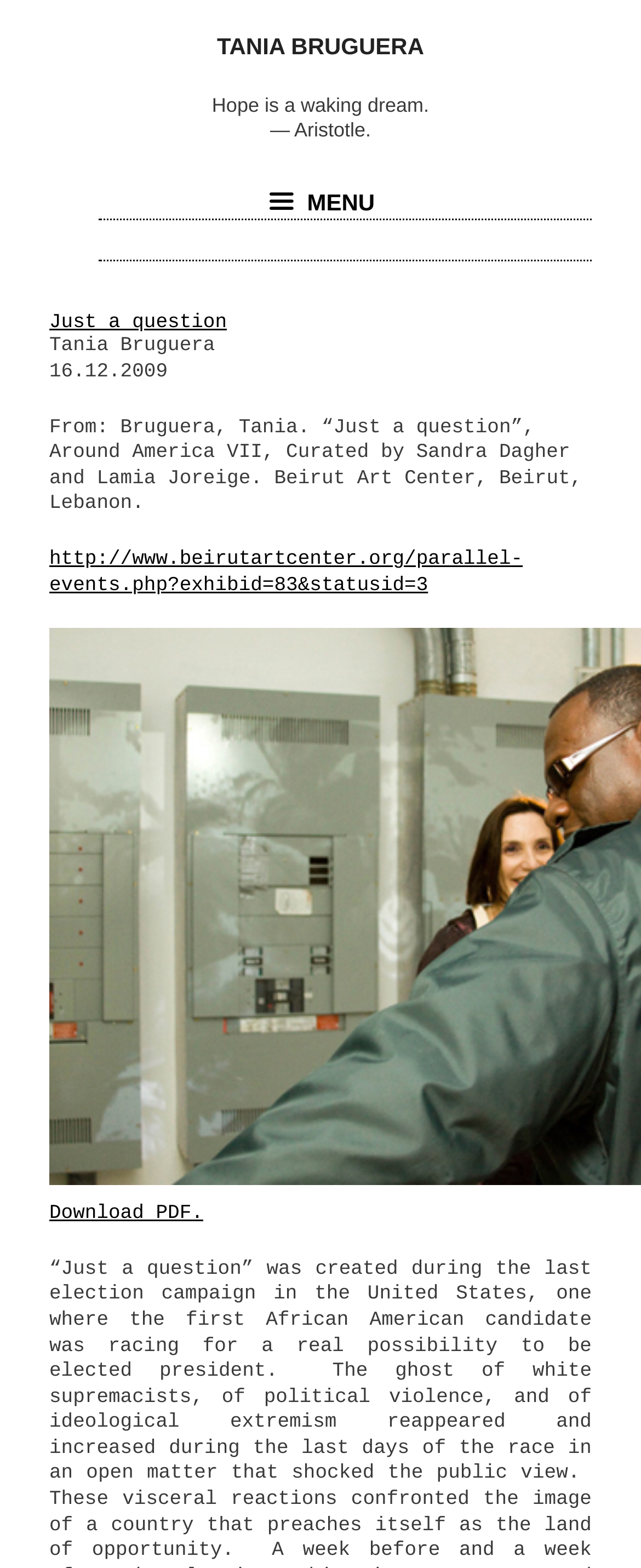Using the webpage screenshot, find the UI element described by Menu. Provide the bounding box coordinates in the format (top-left x, top-left y, bottom-right x, bottom-right y), ensuring all values are floating point numbers between 0 and 1.

[0.0, 0.118, 1.0, 0.139]